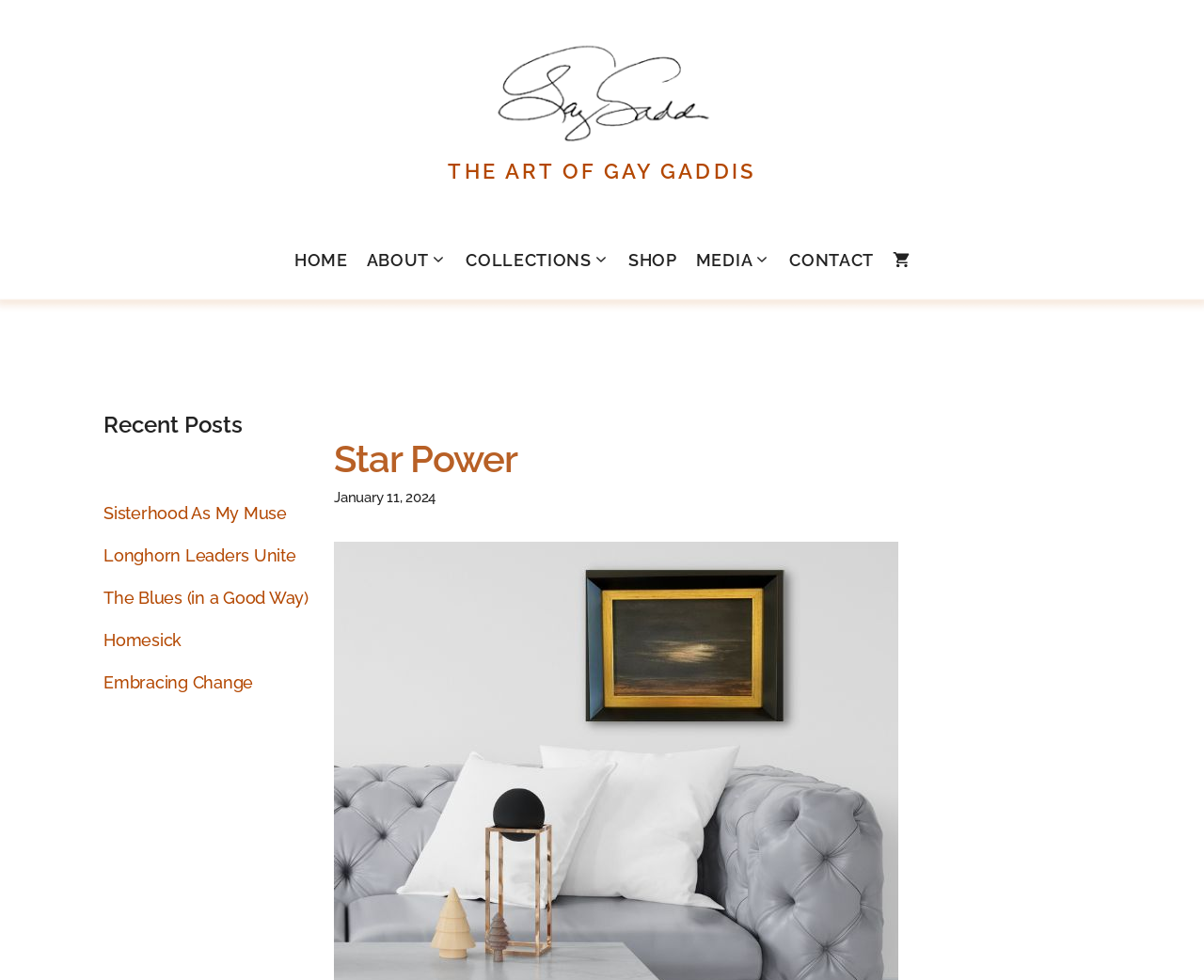Please identify the bounding box coordinates of the region to click in order to complete the given instruction: "view collections". The coordinates should be four float numbers between 0 and 1, i.e., [left, top, right, bottom].

[0.379, 0.247, 0.514, 0.284]